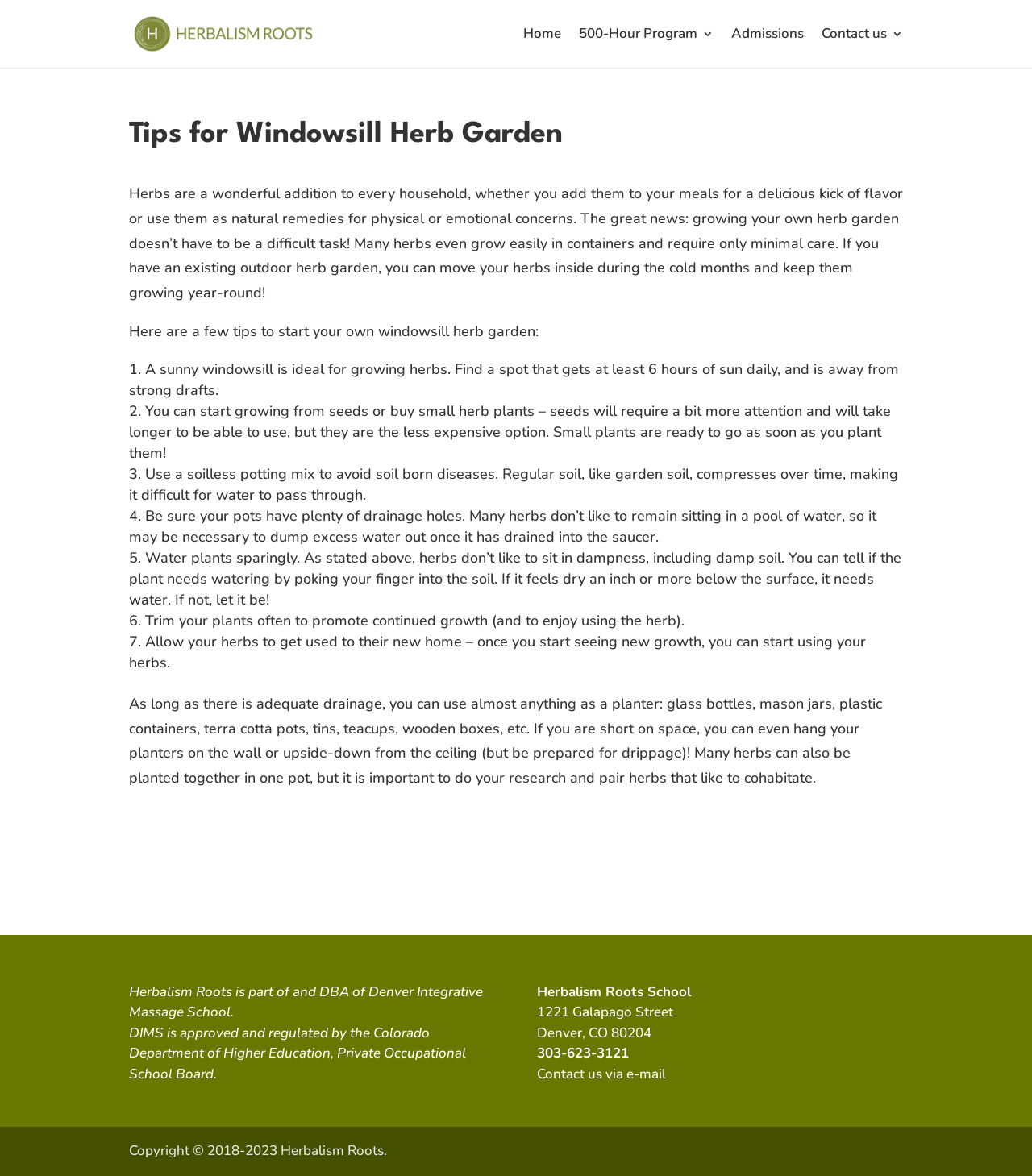What is the ideal spot for growing herbs?
Kindly answer the question with as much detail as you can.

According to the webpage, a sunny windowsill is ideal for growing herbs, specifically a spot that gets at least 6 hours of sun daily and is away from strong drafts.